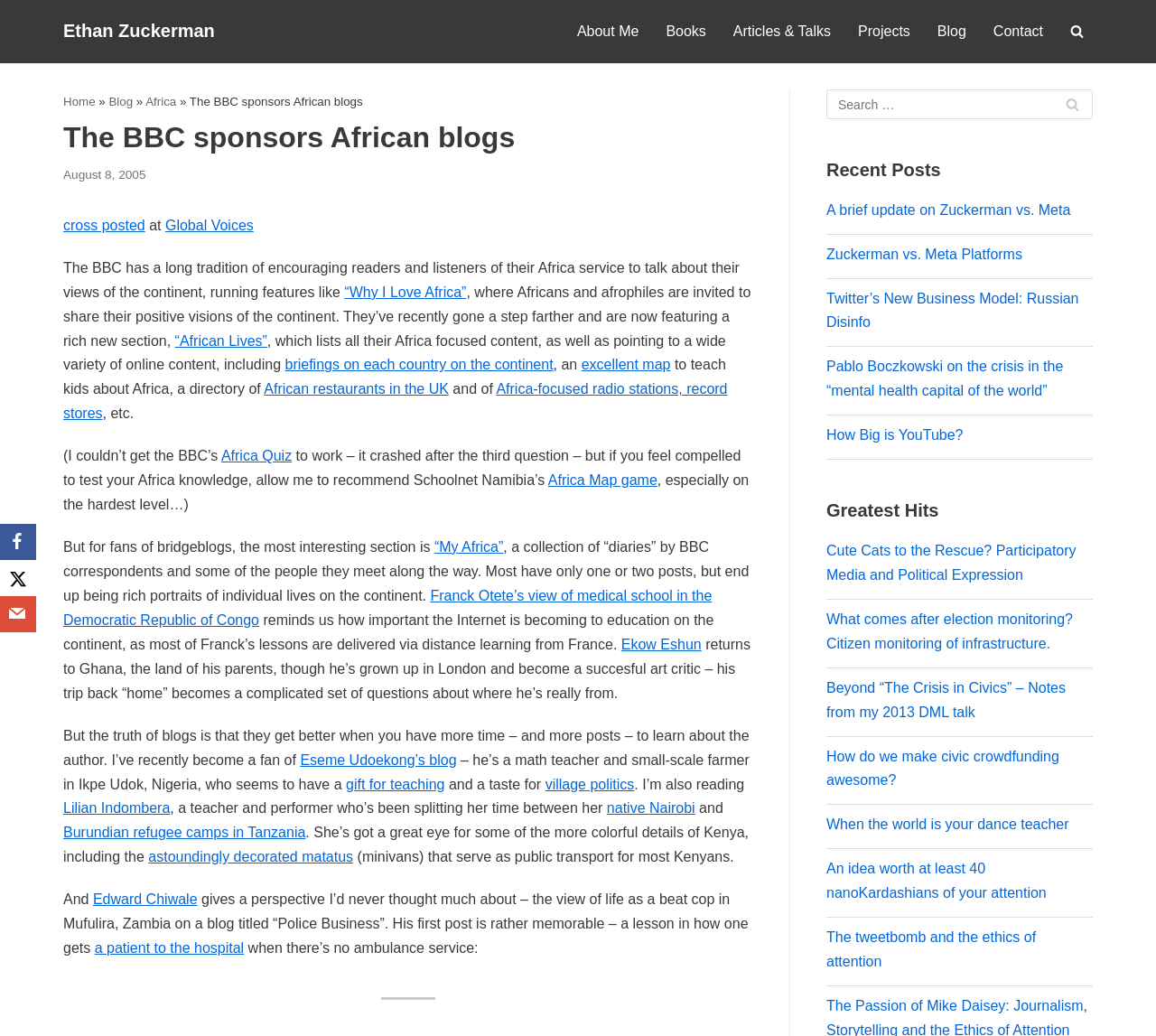Offer a detailed explanation of the webpage layout and contents.

This webpage is a blog post titled "The BBC sponsors African blogs" by Ethan Zuckerman. At the top of the page, there is a navigation menu with links to "About Me", "Books", "Articles & Talks", "Projects", "Blog", and "Contact". Below the navigation menu, there is a heading with the title of the blog post, followed by a brief description of the post.

The main content of the blog post is divided into several paragraphs, each discussing a different aspect of the BBC's Africa service. The post mentions the BBC's tradition of encouraging readers and listeners to share their views on the continent, and highlights some of the features on the BBC's Africa website, including "Why I Love Africa" and "African Lives".

The post also mentions the BBC's "My Africa" section, which features diaries from BBC correspondents and individuals they meet. There are links to several of these diaries, including Franck Otete's view of medical school in the Democratic Republic of Congo, Ekow Eshun's return to Ghana, and Eseme Udoekong's blog about his life as a math teacher and small-scale farmer in Nigeria.

In addition to the main content, there are several links to other blog posts and articles on the right-hand side of the page, including "Recent Posts" and "Greatest Hits". There is also a search box at the top of the page, allowing users to search for specific content on the website.